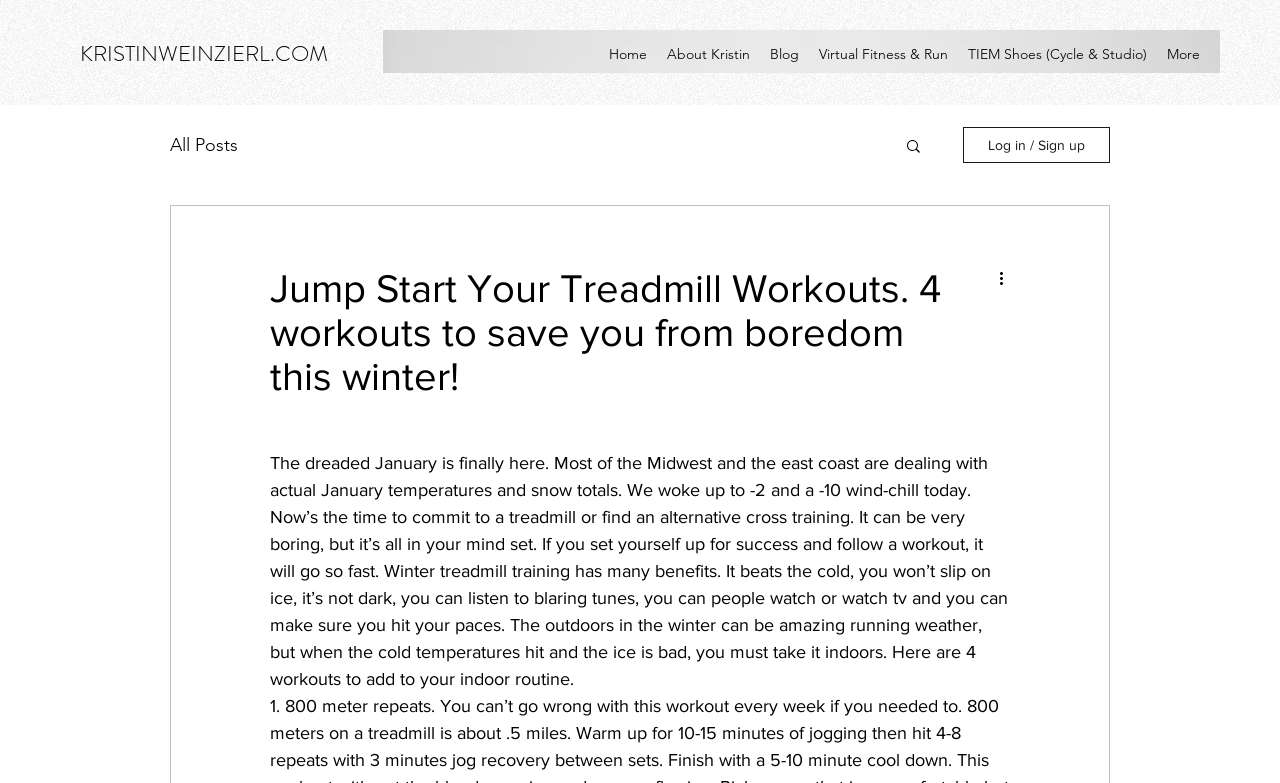Determine the bounding box coordinates for the clickable element to execute this instruction: "Click on the 'Home' link". Provide the coordinates as four float numbers between 0 and 1, i.e., [left, top, right, bottom].

[0.468, 0.05, 0.513, 0.088]